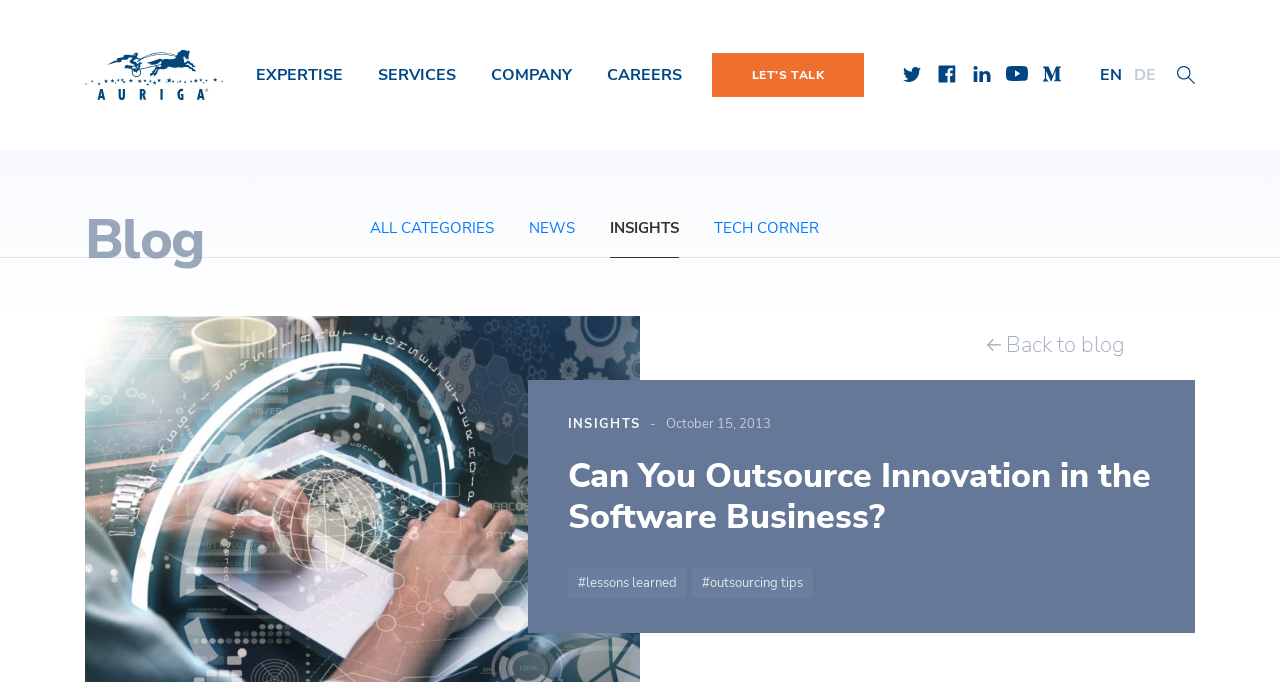Determine the bounding box coordinates of the clickable region to carry out the instruction: "Click the 'LET'S TALK' button".

[0.556, 0.078, 0.675, 0.142]